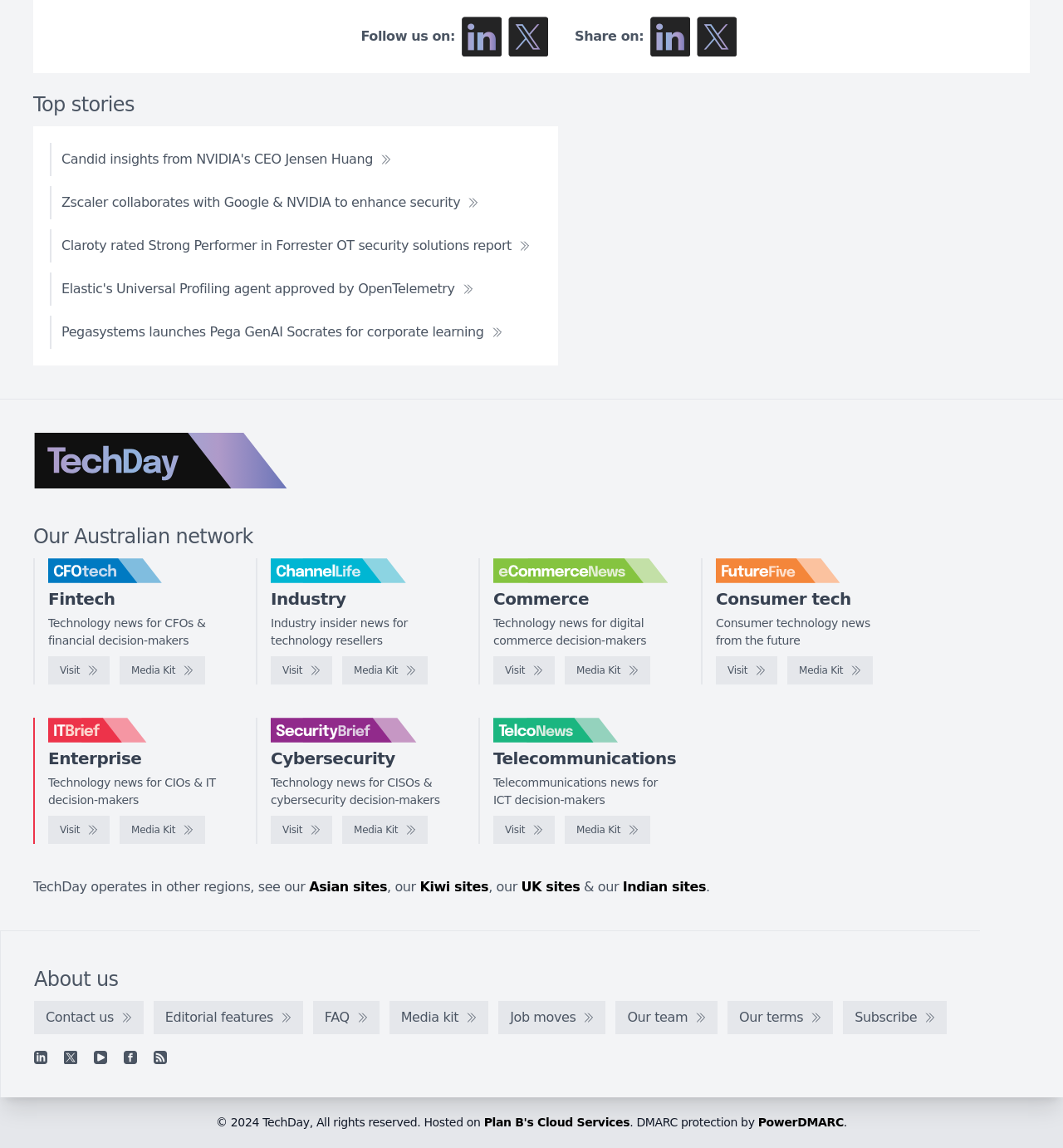Please find the bounding box coordinates of the element that needs to be clicked to perform the following instruction: "Share on LinkedIn". The bounding box coordinates should be four float numbers between 0 and 1, represented as [left, top, right, bottom].

[0.612, 0.014, 0.649, 0.049]